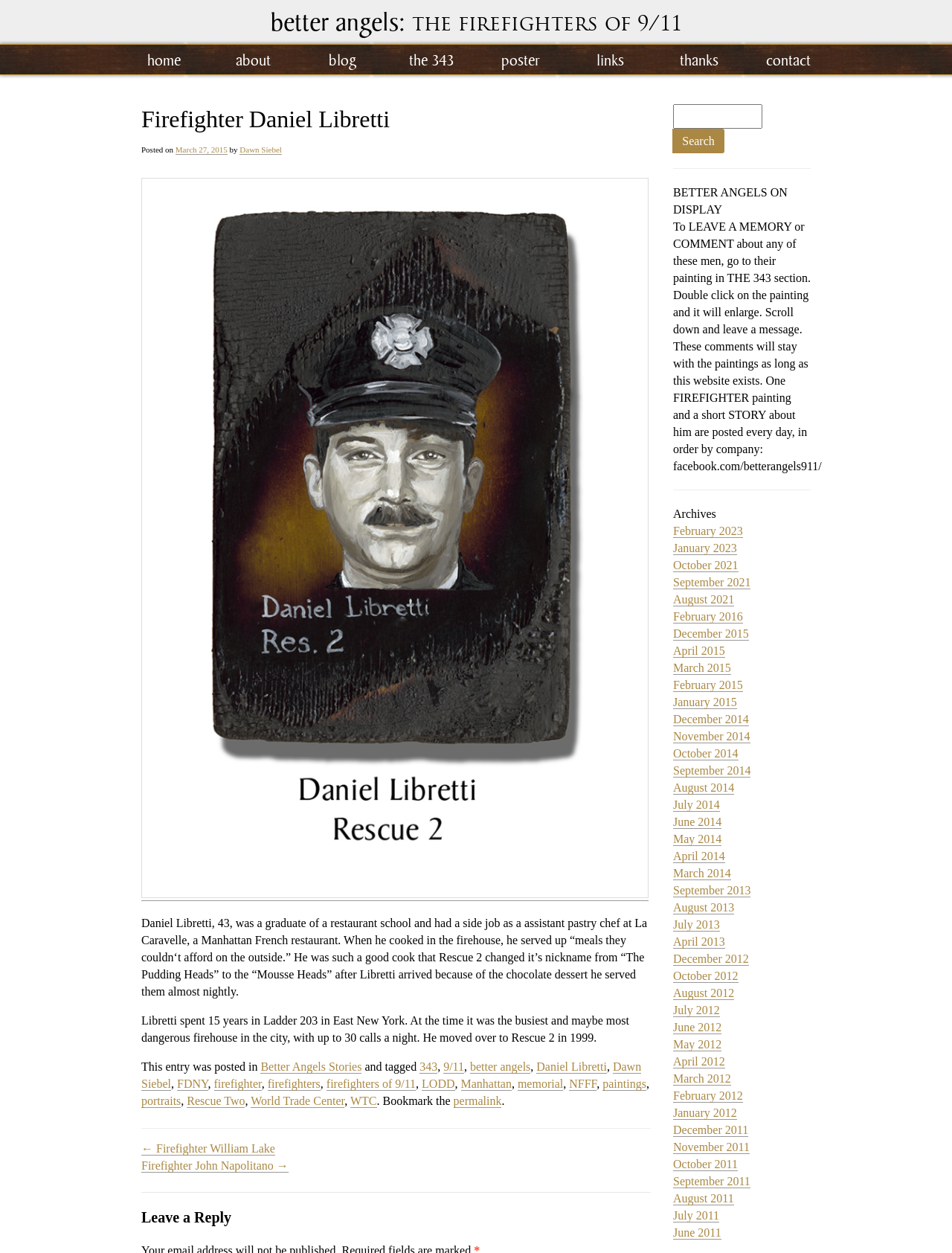Predict the bounding box coordinates of the area that should be clicked to accomplish the following instruction: "click on the 'home' link". The bounding box coordinates should consist of four float numbers between 0 and 1, i.e., [left, top, right, bottom].

[0.125, 0.04, 0.219, 0.057]